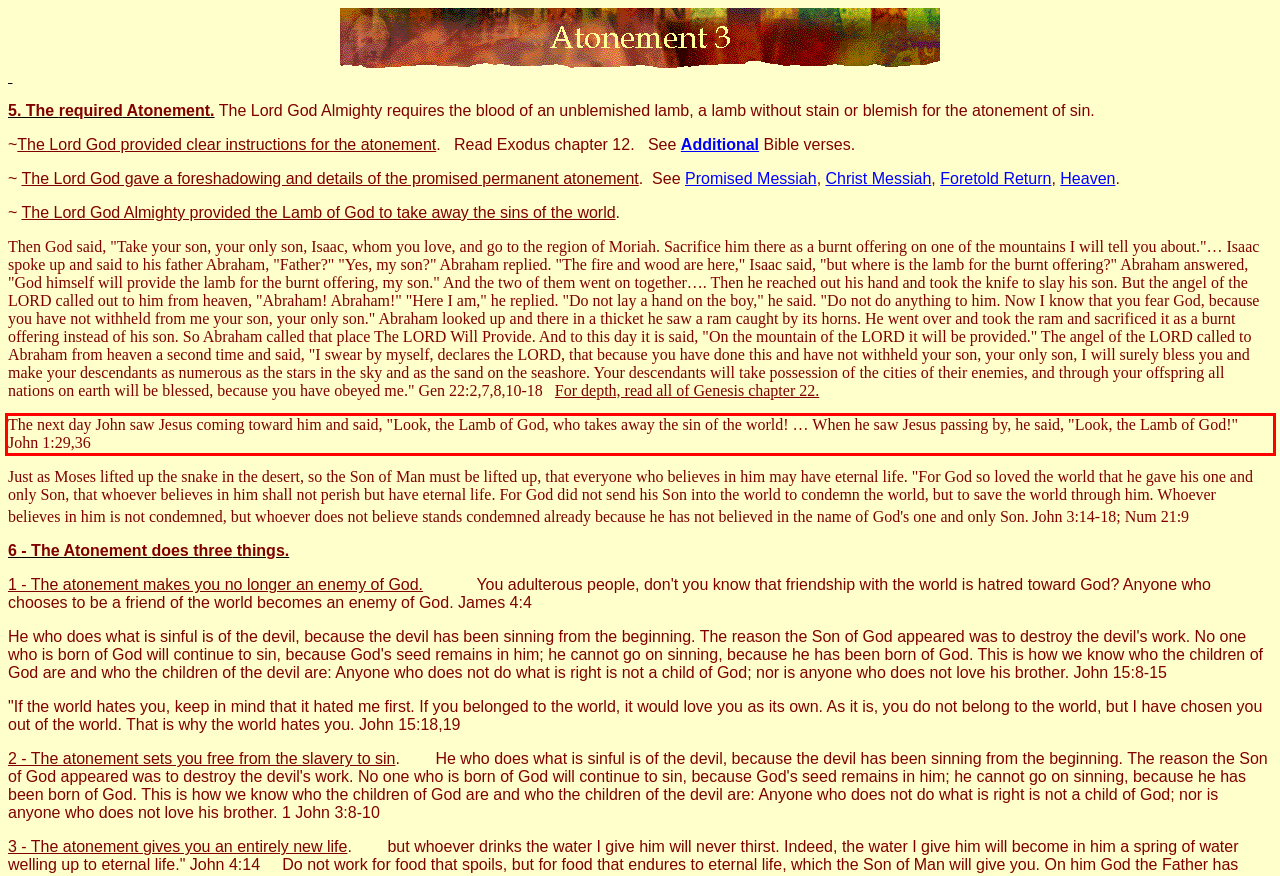Look at the provided screenshot of the webpage and perform OCR on the text within the red bounding box.

The next day John saw Jesus coming toward him and said, "Look, the Lamb of God, who takes away the sin of the world! … When he saw Jesus passing by, he said, "Look, the Lamb of God!" John 1:29,36